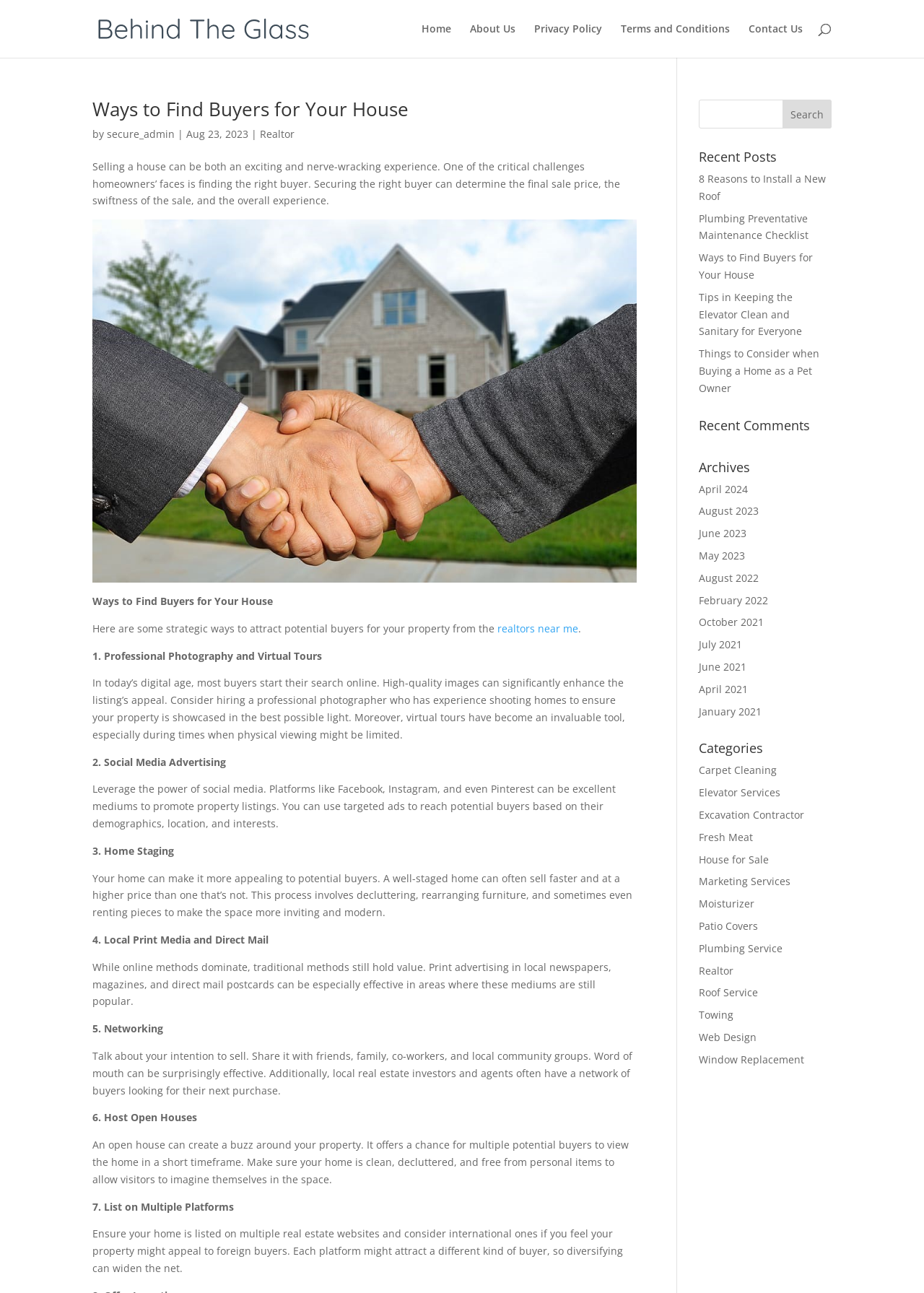From the webpage screenshot, predict the bounding box coordinates (top-left x, top-left y, bottom-right x, bottom-right y) for the UI element described here: Realtor

[0.281, 0.098, 0.319, 0.109]